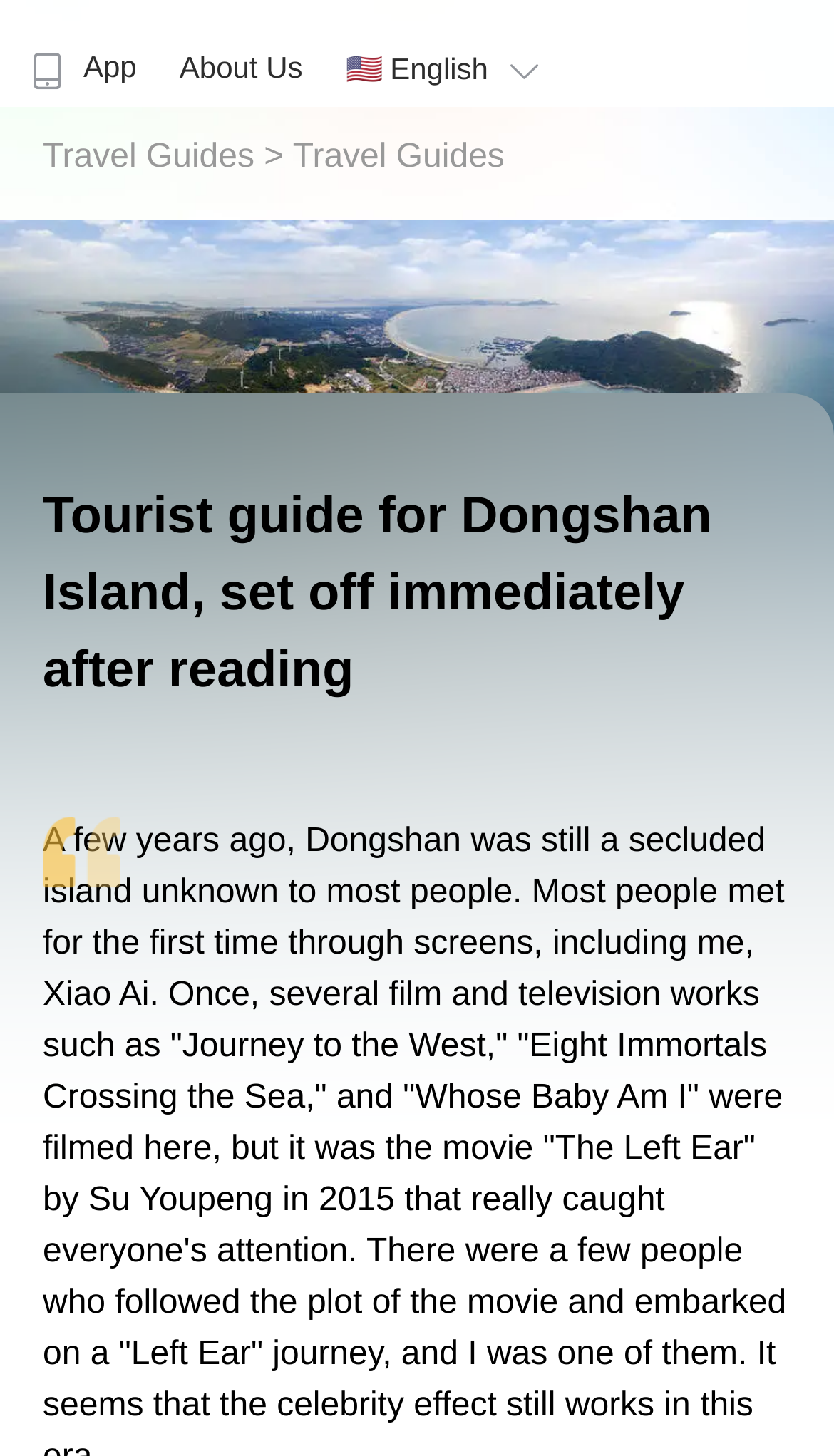What is the headline of the webpage?

Tourist guide for Dongshan Island, set off immediately after reading